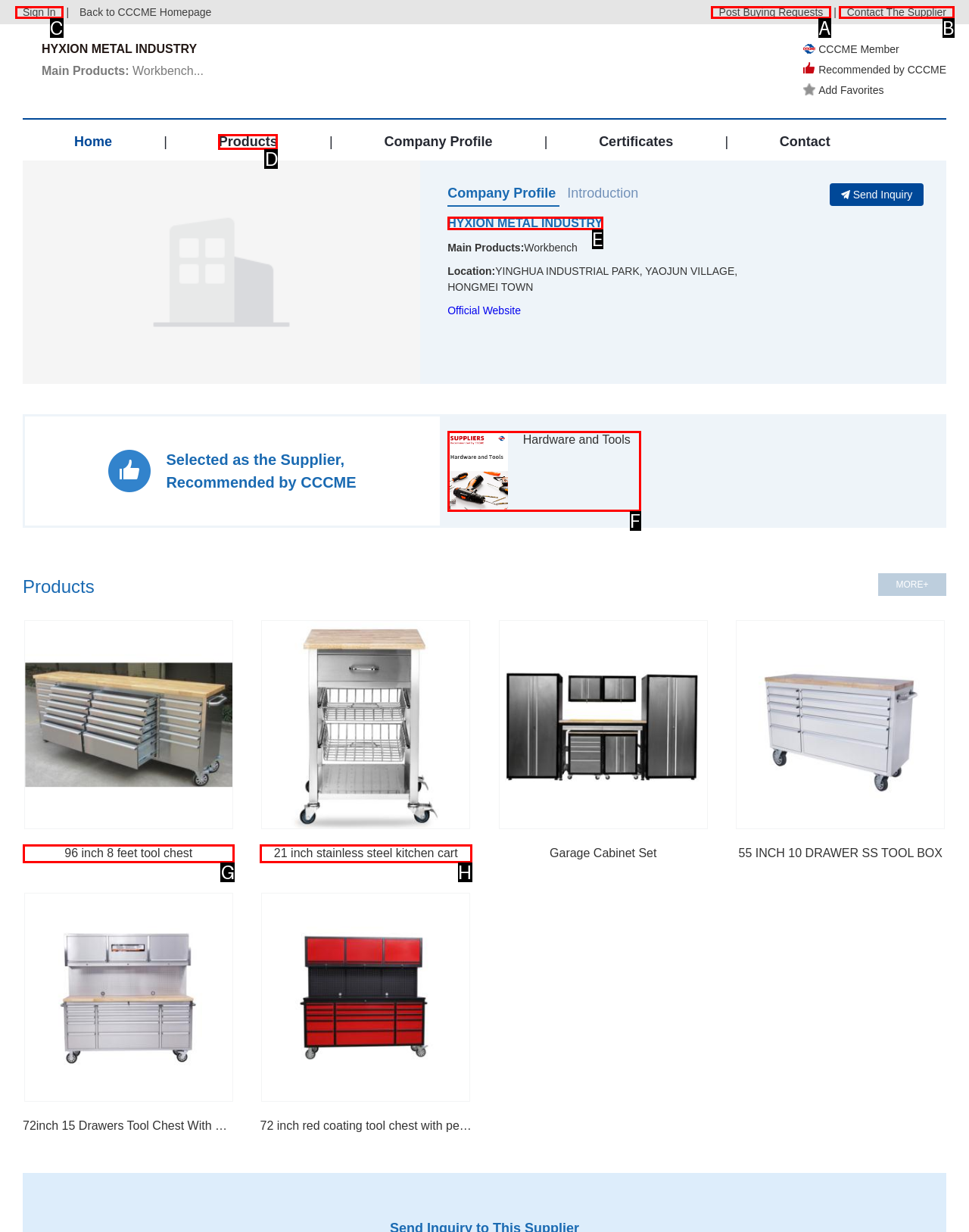Determine the appropriate lettered choice for the task: Sign in. Reply with the correct letter.

C